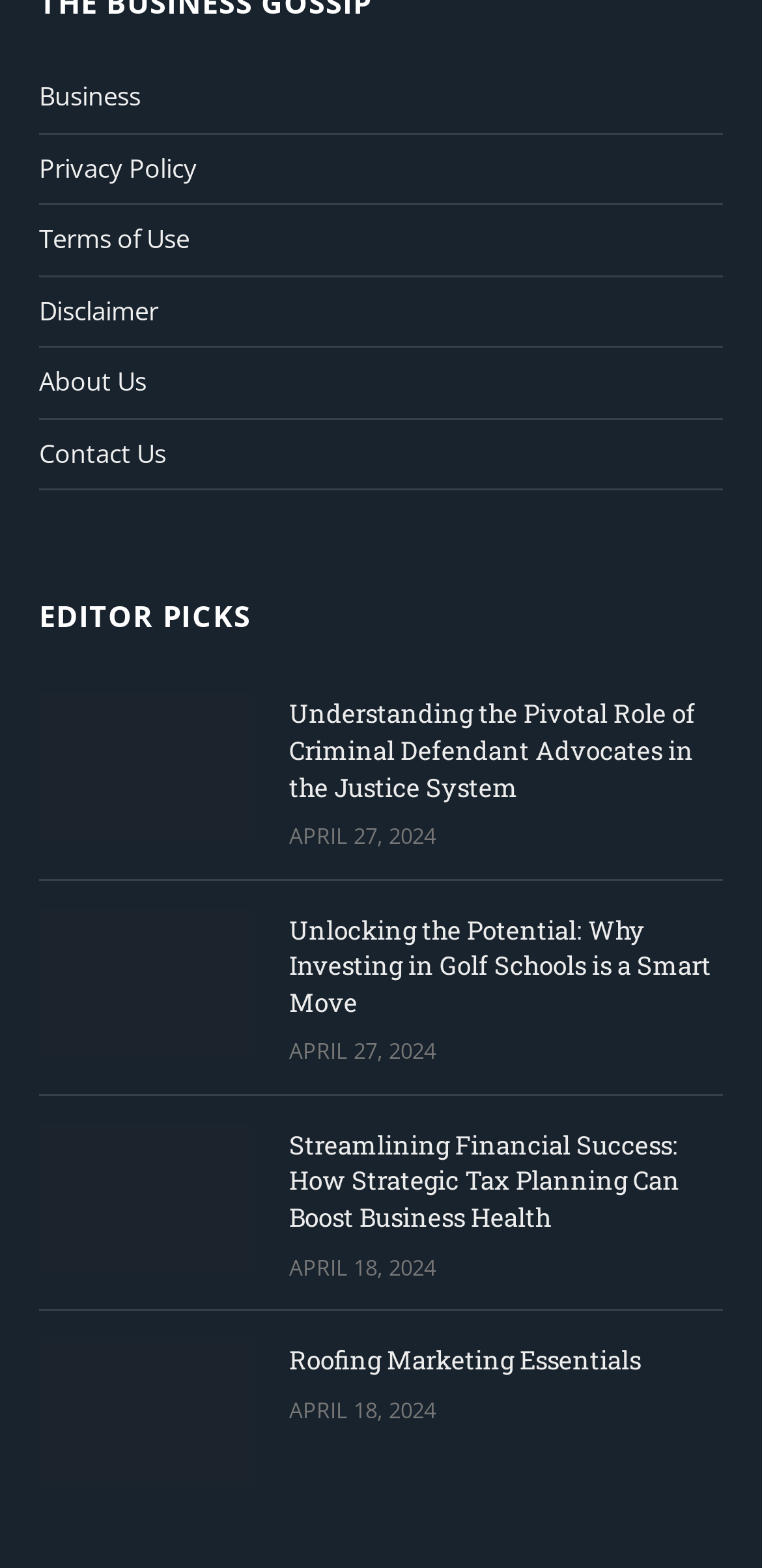Review the image closely and give a comprehensive answer to the question: What is the category of the first article?

The first article is categorized under 'EDITOR PICKS' as indicated by the heading element with the text 'EDITOR PICKS' at coordinates [0.051, 0.382, 0.329, 0.404].